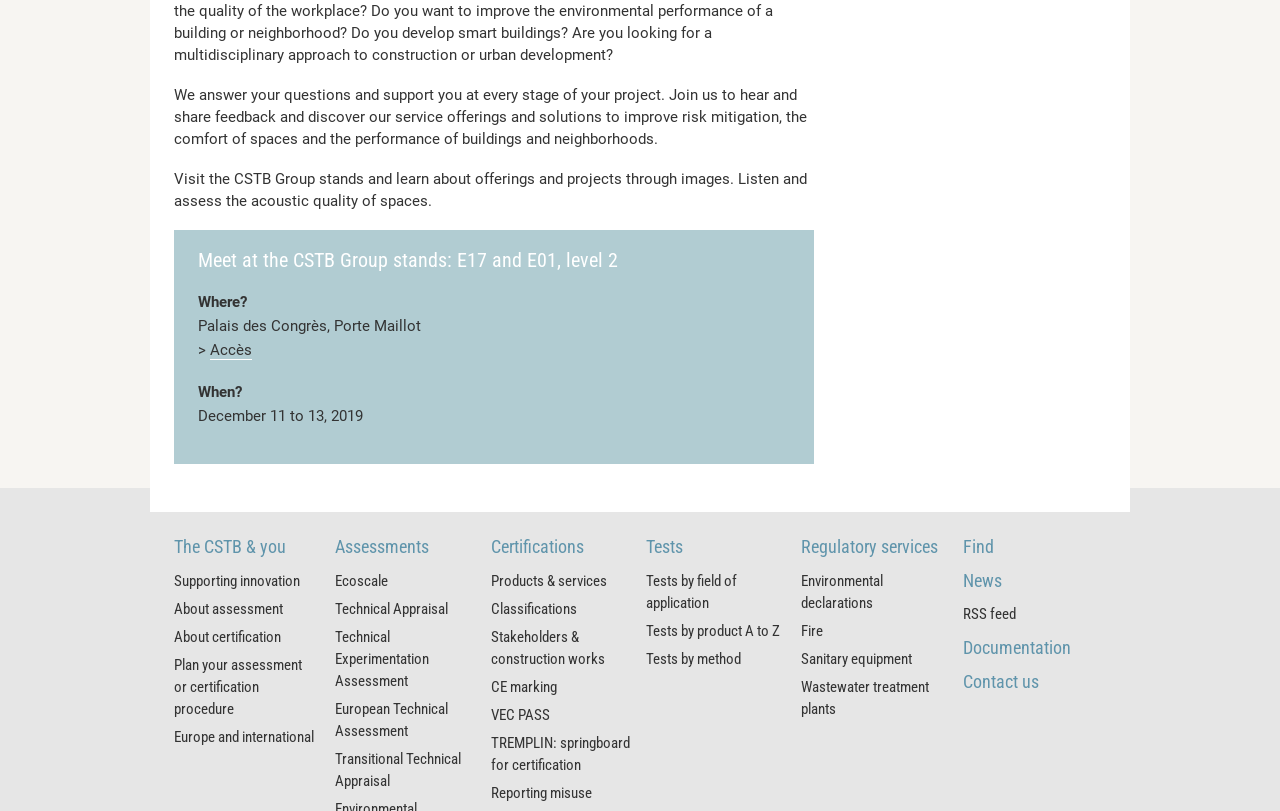Locate the bounding box coordinates of the element that needs to be clicked to carry out the instruction: "Learn about CSTB Group's service offerings". The coordinates should be given as four float numbers ranging from 0 to 1, i.e., [left, top, right, bottom].

[0.155, 0.306, 0.617, 0.335]